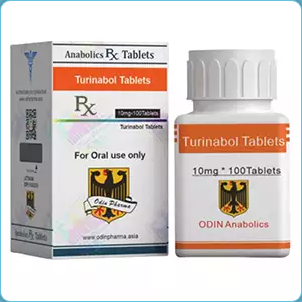Create a detailed narrative for the image.

The image showcases a bottle of Turinabol Tablets, a popular anabolic steroid designed for oral consumption. The product is presented in its packaging, which prominently features the brand name "Turinabol Tablets" in bold orange lettering. 

The label also indicates the dosage as "10 mg" per tablet and denotes that there are 100 tablets in total, emphasizing the quantity and strength for prospective users. It is marketed under the brand "ODIN Anabolics," and the packaging includes a distinctive emblem featuring a coat of arms, suggesting a quality standard and authenticity.

This product is placed against a light background, enhancing visibility and drawing attention to the details on both the box and the bottle. Ideal for individuals interested in muscle enhancement and improved athletic performance, this image serves as a detailed representation of the supplement available for purchase online.